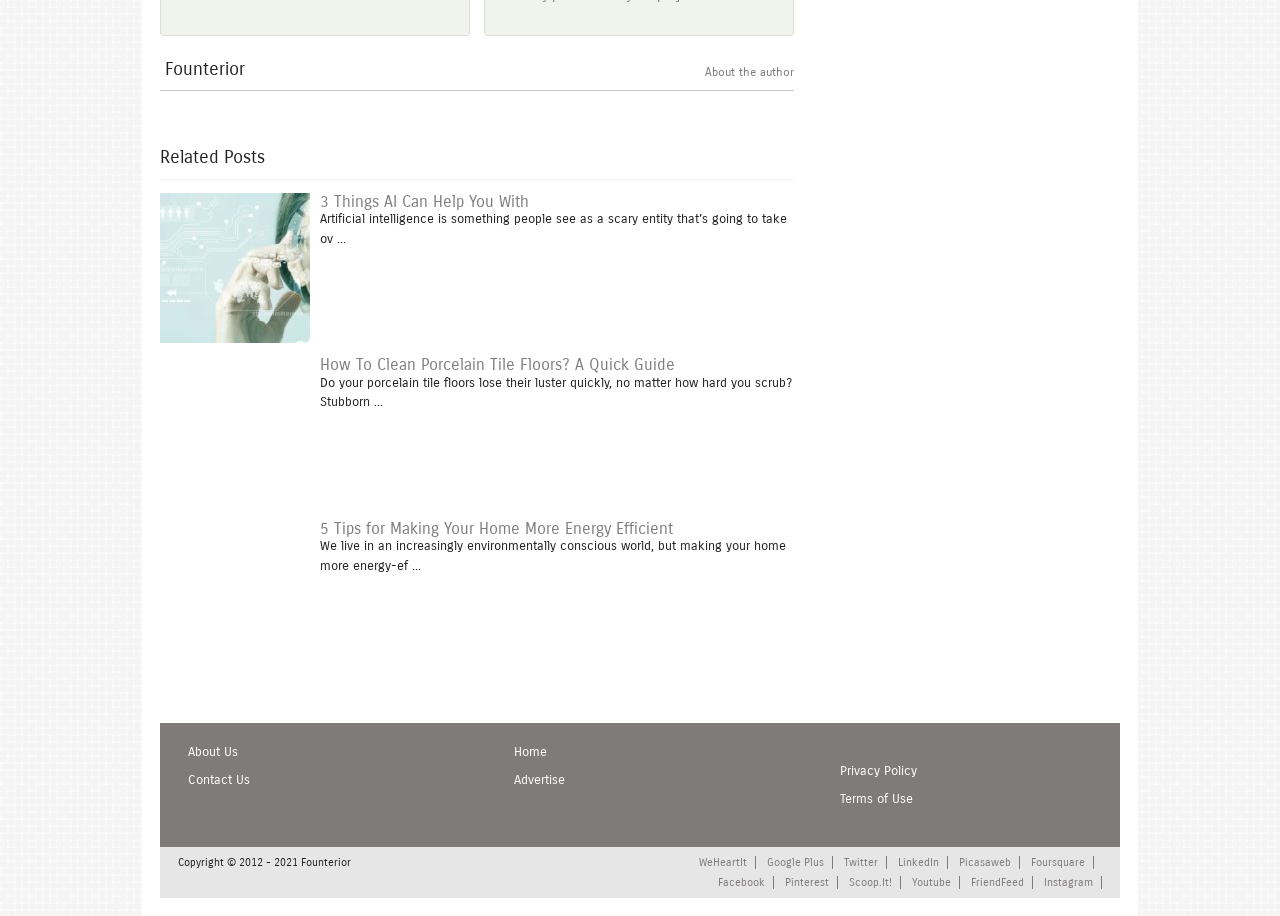Kindly determine the bounding box coordinates for the area that needs to be clicked to execute this instruction: "Go to 'About Us'".

[0.139, 0.813, 0.186, 0.83]